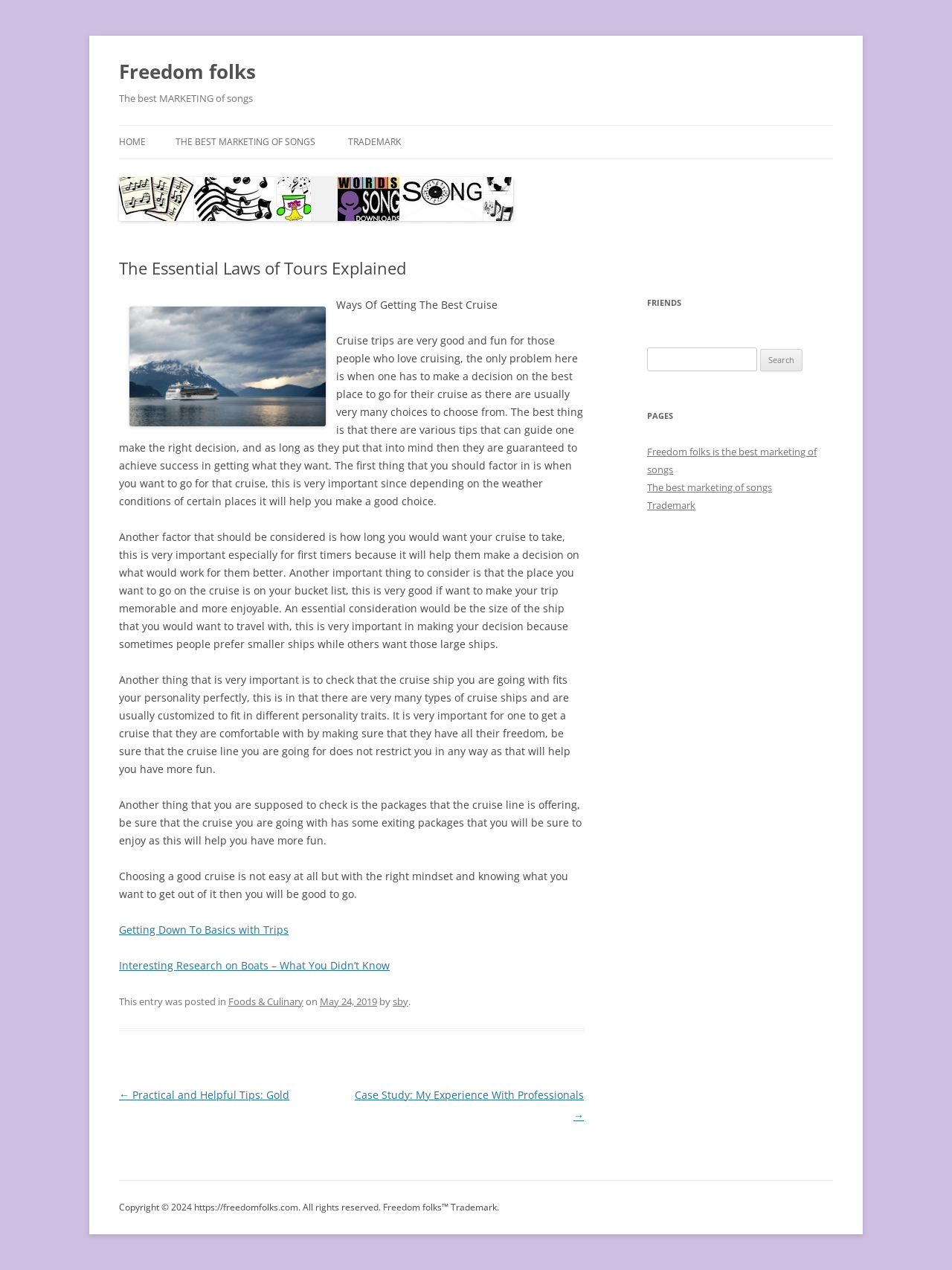Determine the bounding box for the UI element described here: "Skip to content".

[0.5, 0.098, 0.578, 0.107]